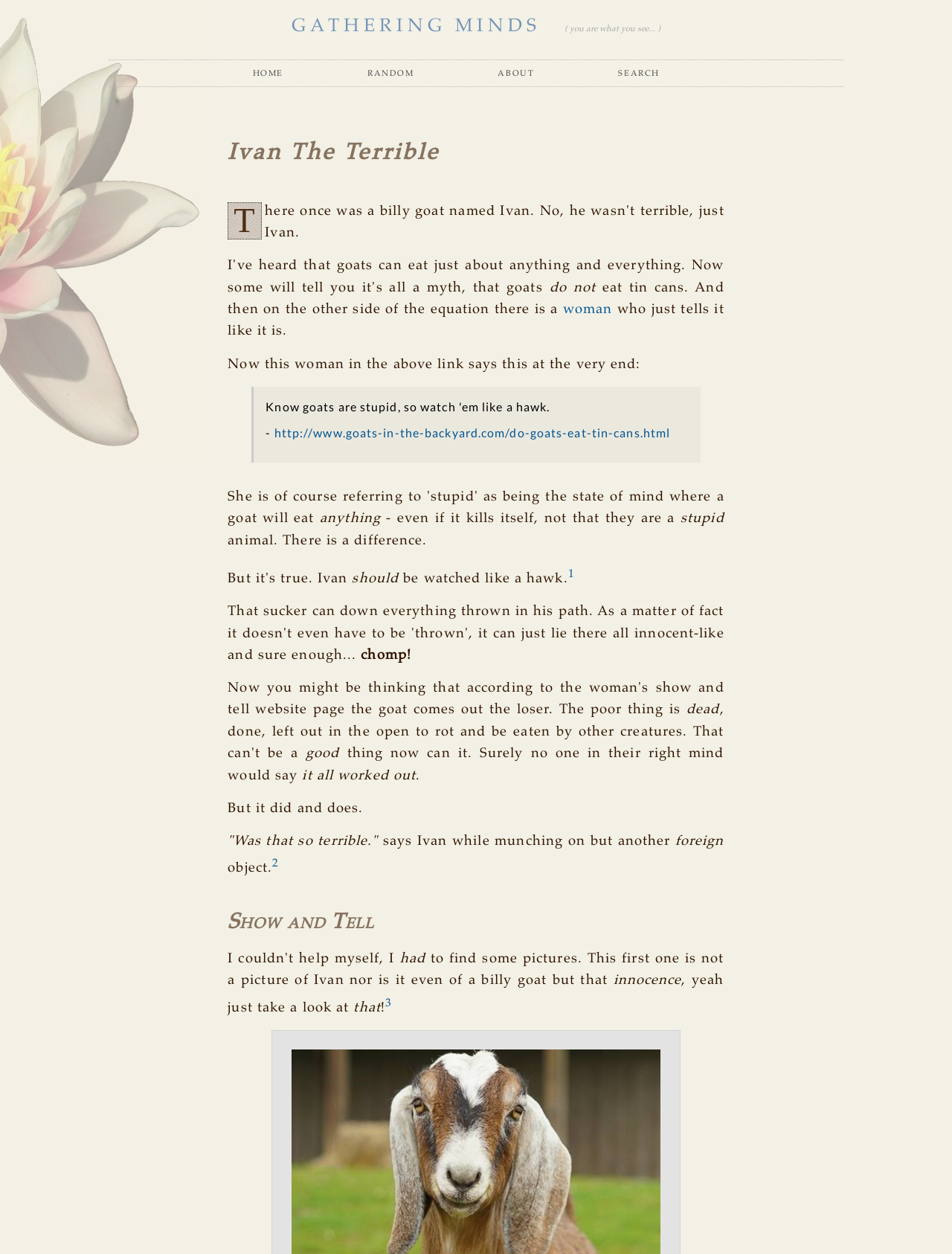What is Ivan eating?
Provide a detailed answer to the question using information from the image.

In the text, it is mentioned that Ivan says 'Was that so terrible' while munching on another foreign object, implying that Ivan is eating something that is not food.